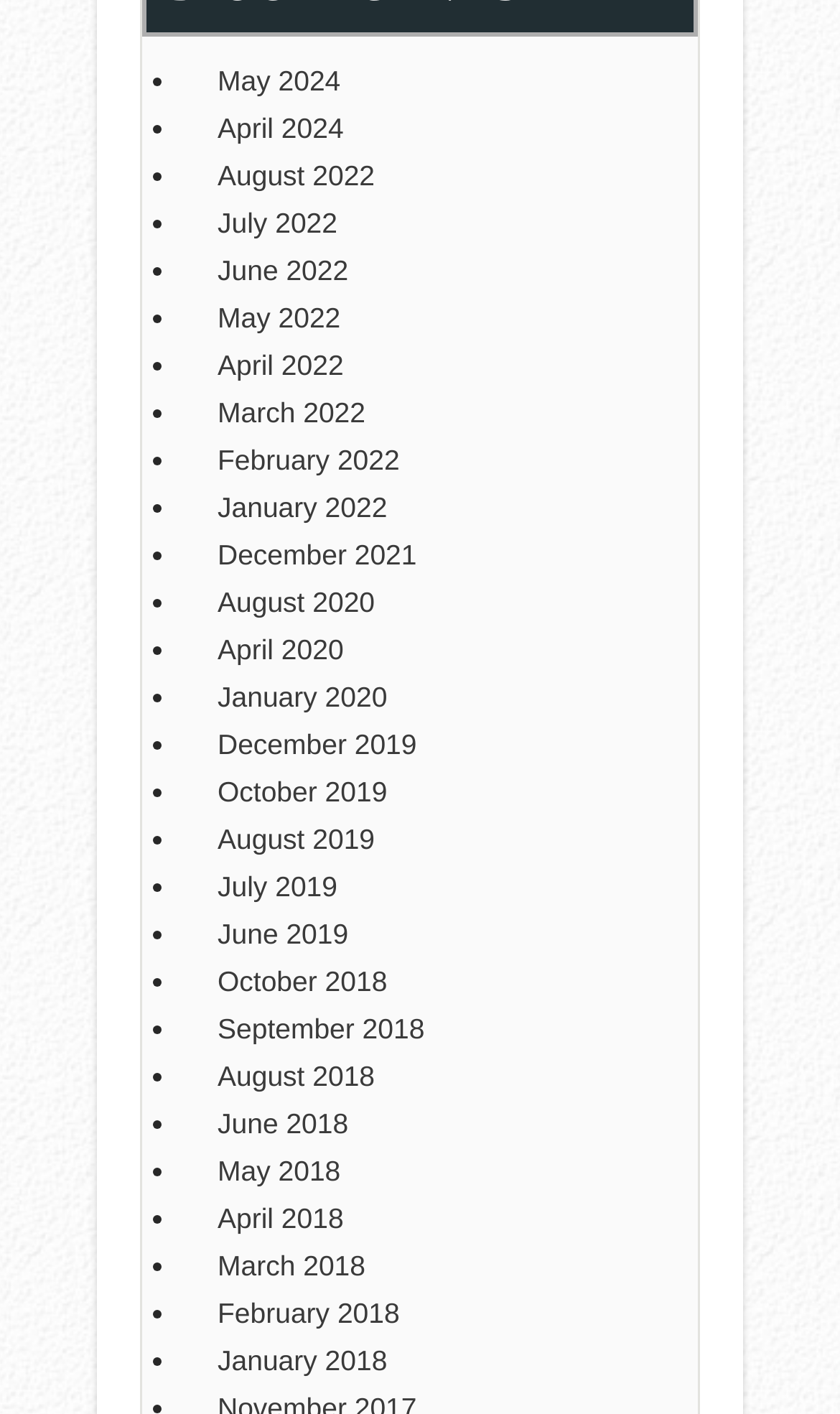Find the bounding box coordinates for the element that must be clicked to complete the instruction: "Access June 2019". The coordinates should be four float numbers between 0 and 1, indicated as [left, top, right, bottom].

[0.259, 0.644, 0.779, 0.678]